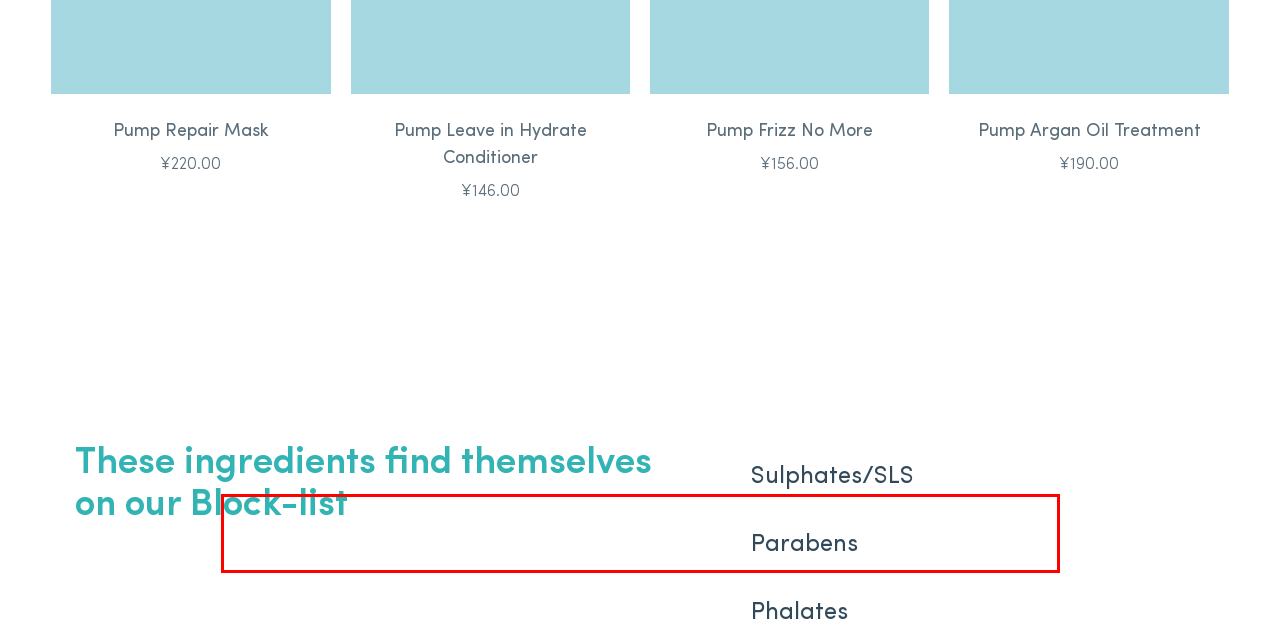Examine the screenshot of the webpage, locate the red bounding box, and perform OCR to extract the text contained within it.

emollient properties help to reduce frizz and provide nourishment back into the hair follicles without causing further friction between hair strands, making it the ideal ingredient to include in our hydrating and moisturising spray.